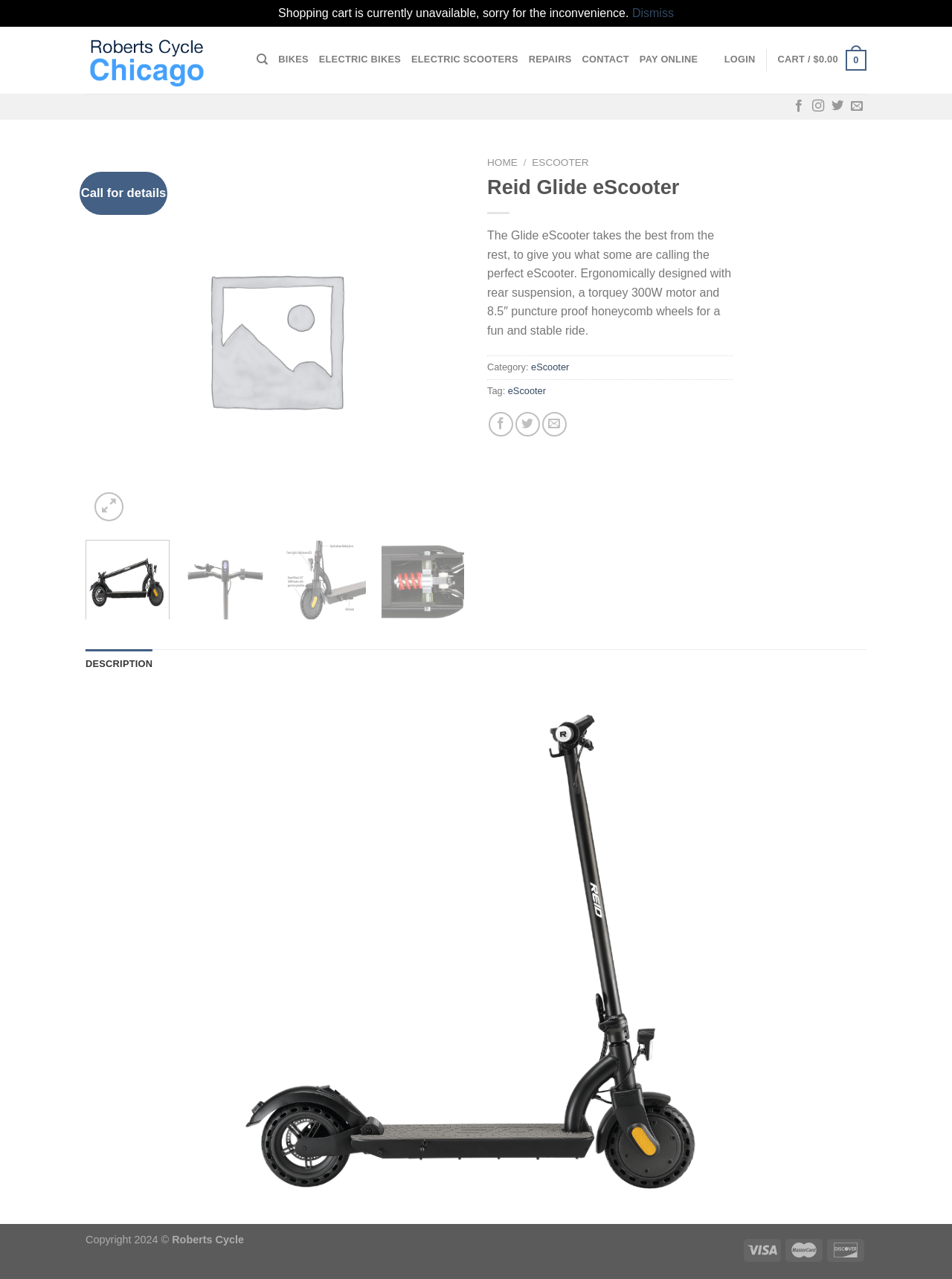Predict the bounding box coordinates of the UI element that matches this description: "Electric Scooters". The coordinates should be in the format [left, top, right, bottom] with each value between 0 and 1.

[0.432, 0.035, 0.544, 0.059]